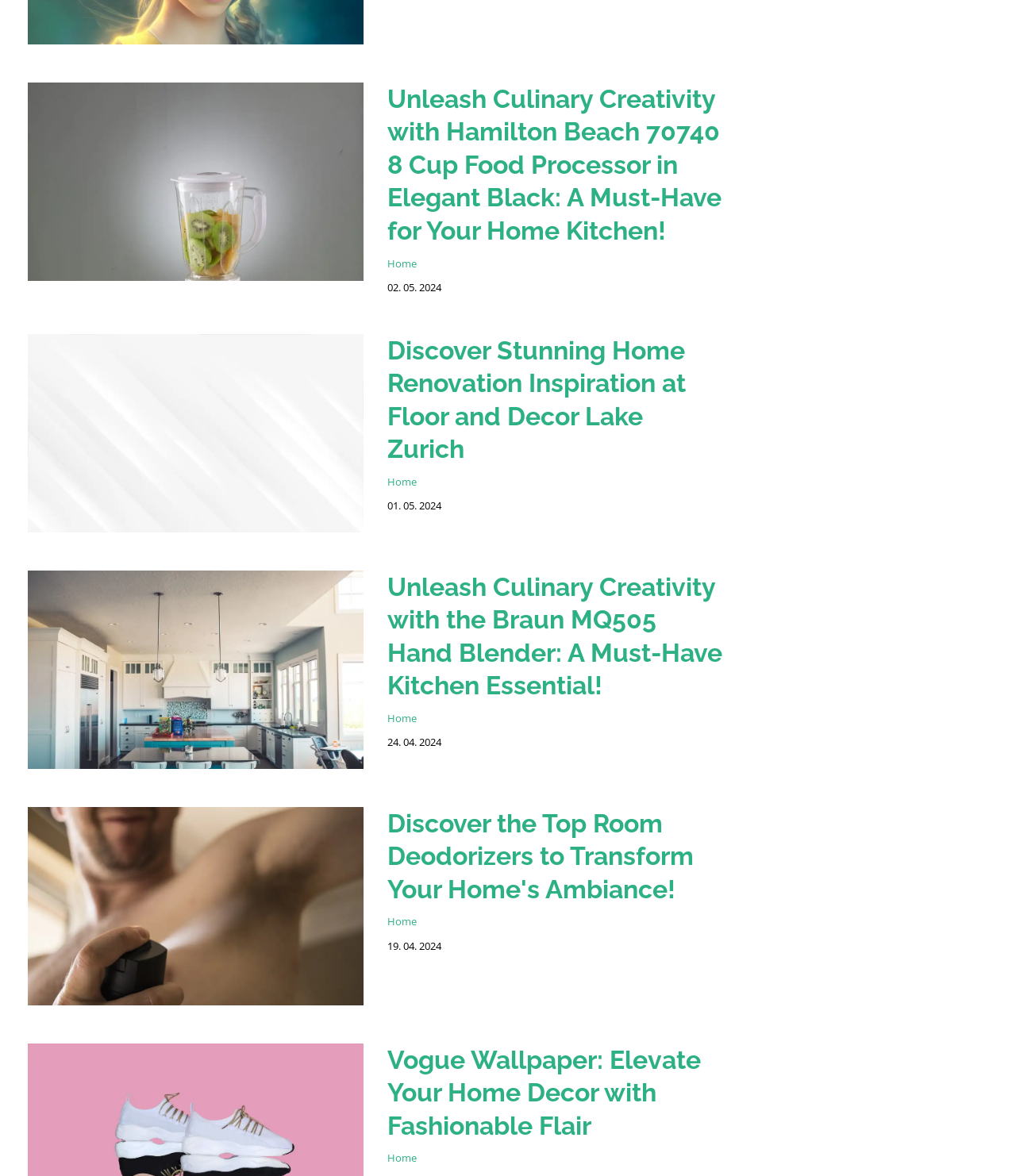Find the bounding box coordinates of the element to click in order to complete the given instruction: "Click on the link to Hamilton Beach 70740 8 Cup Food Processor."

[0.027, 0.203, 0.357, 0.219]